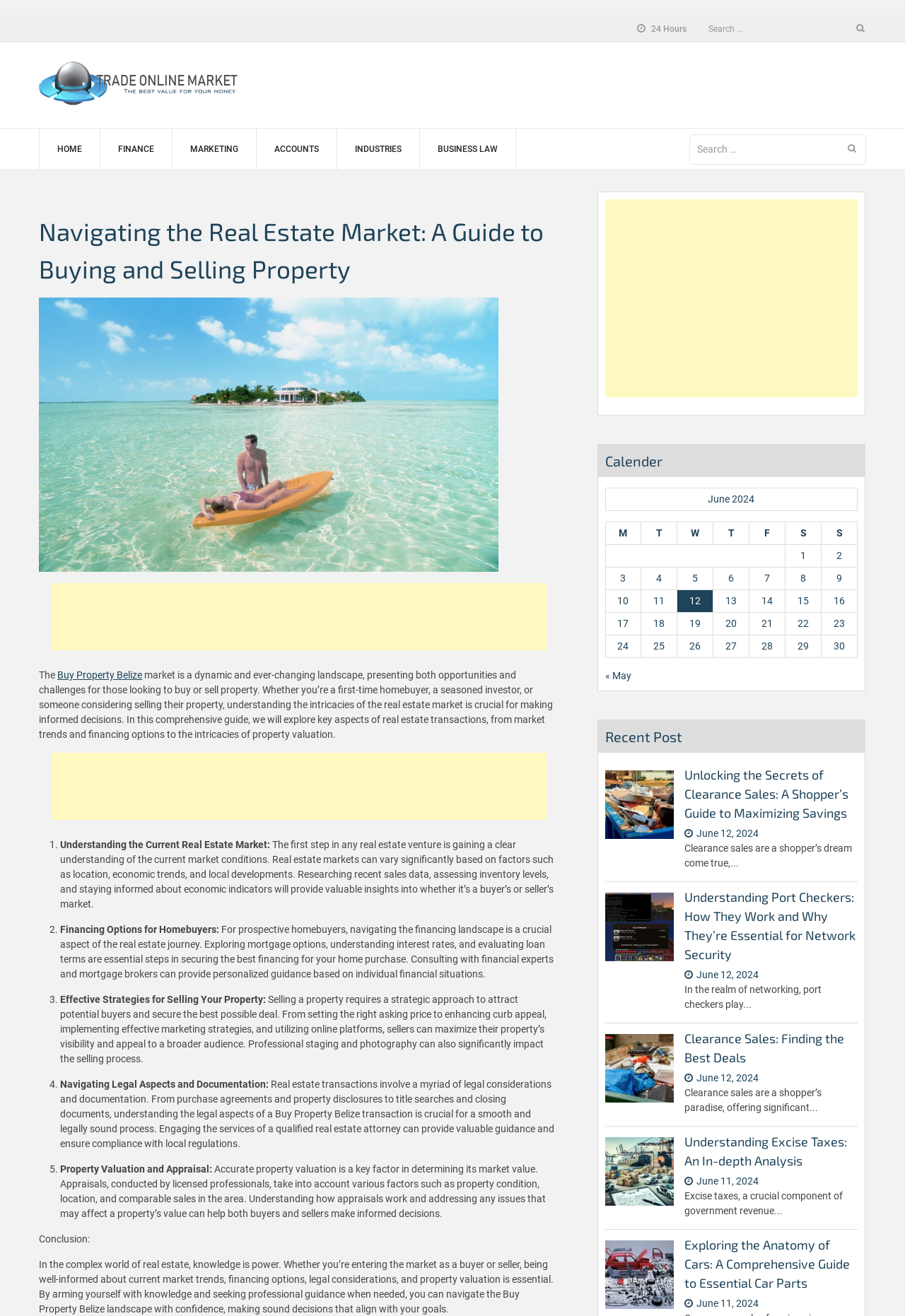What is the first step in any real estate venture?
Using the image as a reference, answer the question in detail.

According to the webpage, the first step in any real estate venture is gaining a clear understanding of the current market conditions, which involves researching recent sales data, assessing inventory levels, and staying informed about economic indicators.